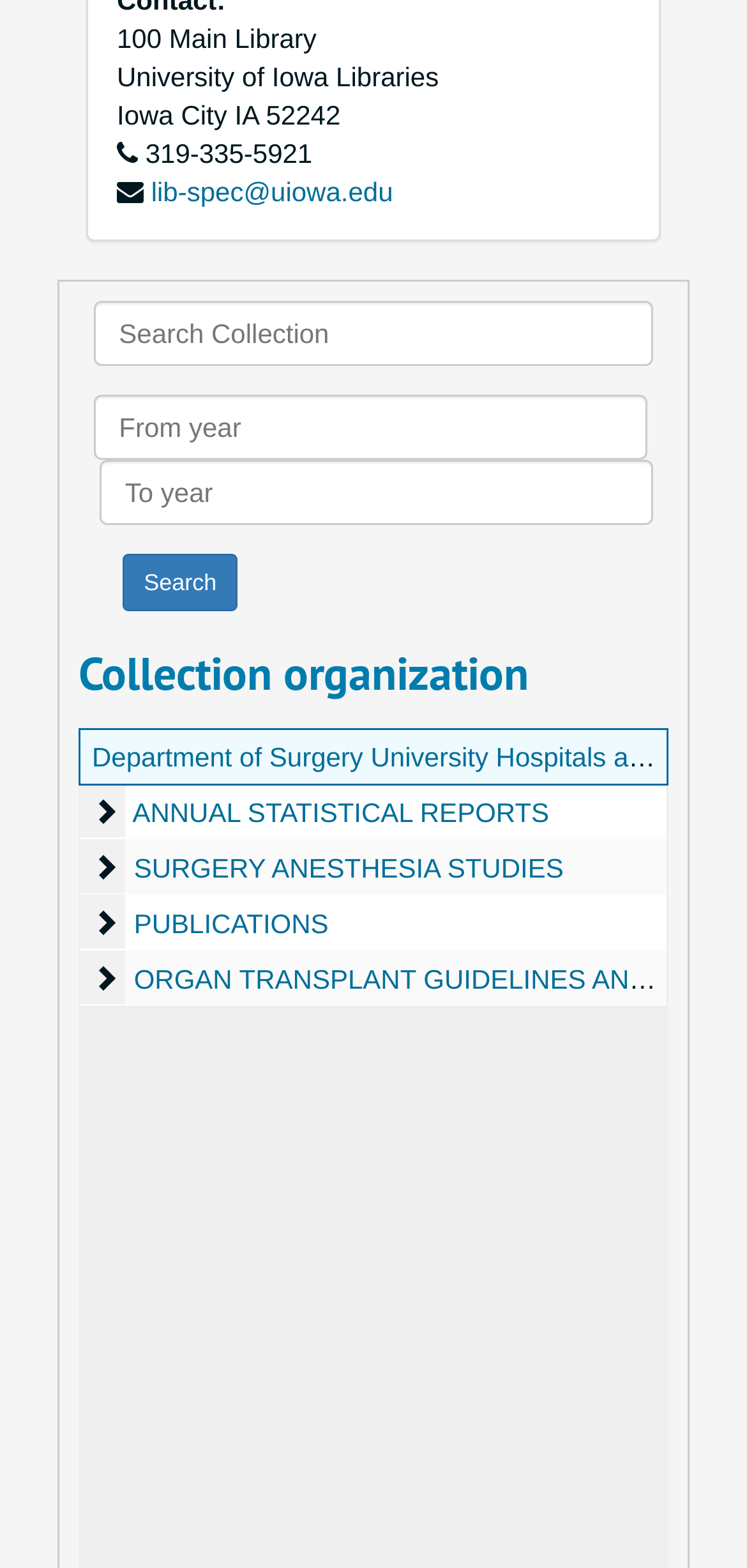Find the bounding box coordinates for the element that must be clicked to complete the instruction: "Click Search". The coordinates should be four float numbers between 0 and 1, indicated as [left, top, right, bottom].

[0.164, 0.353, 0.318, 0.39]